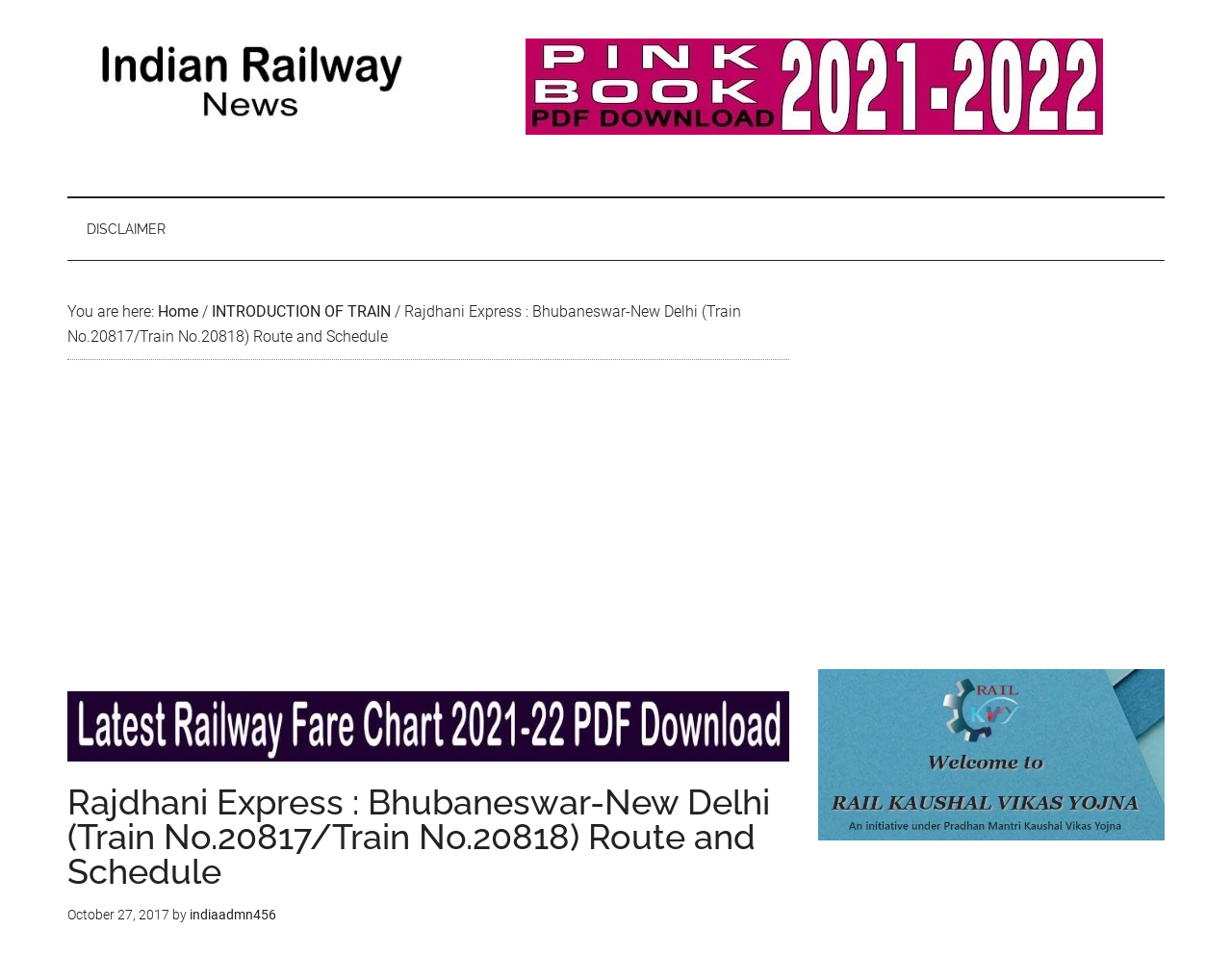What is the purpose of the webpage?
Examine the webpage screenshot and provide an in-depth answer to the question.

Based on the webpage title and the content, I can infer that the purpose of the webpage is to provide information about the route and schedule of the Rajdhani Express train.